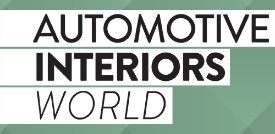Provide an extensive narrative of what is shown in the image.

The image prominently features the logo of "Automotive Interiors World," a publication dedicated to exploring innovations and trends in the automotive interior design sector. The logo is styled with bold, modern typography, prominently displaying the title in uppercase letters for "AUTOMOTIVE" and "INTERIORS," while "WORLD" is presented in a more stylized, elegant font. The background is a subtle green gradient, adding a contemporary touch to the design. This logo serves as a visual anchor for readers seeking insights and information on automotive interior developments and advancements.